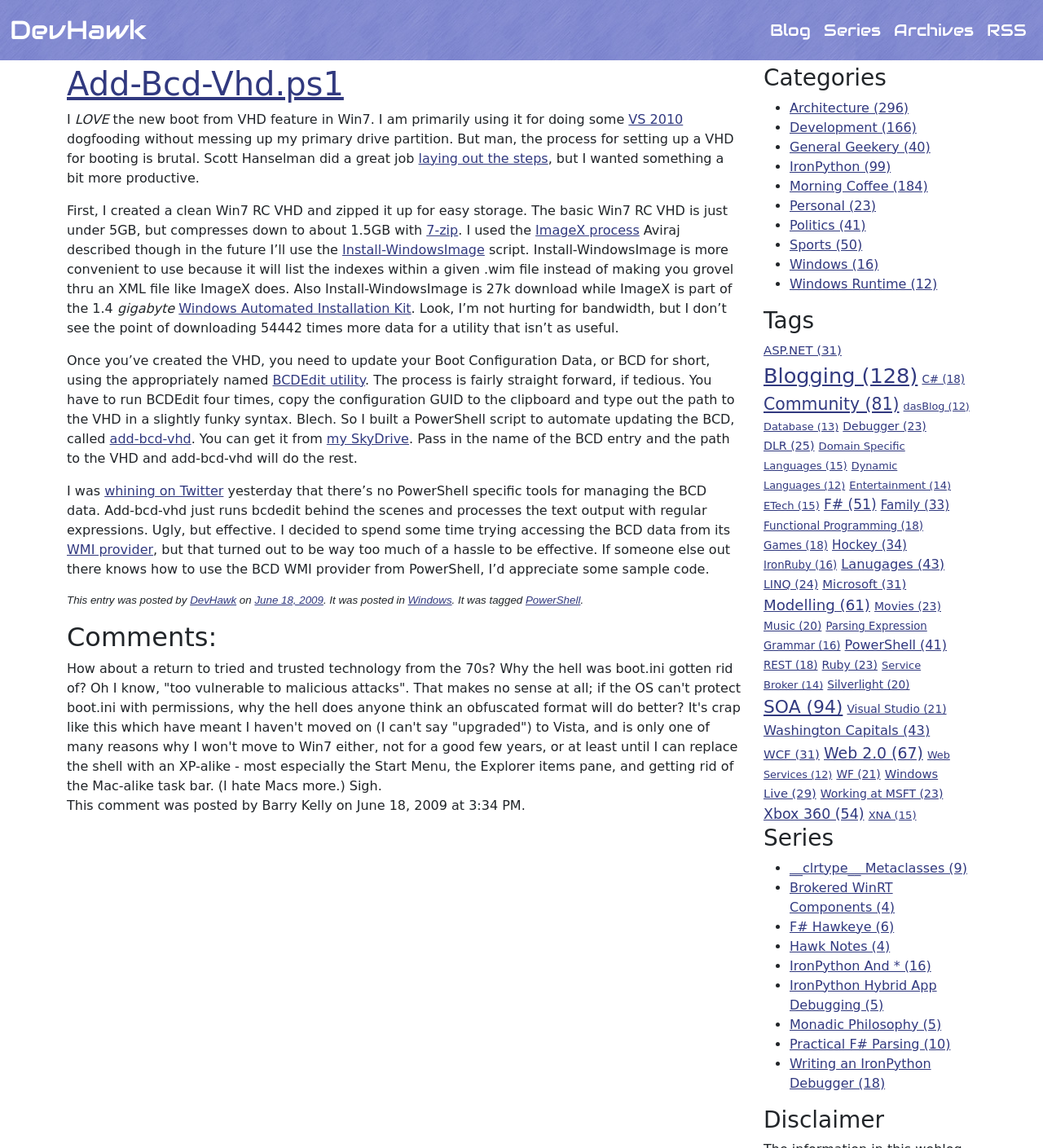Can you find the bounding box coordinates of the area I should click to execute the following instruction: "Click on DevHawk"?

[0.009, 0.006, 0.141, 0.047]